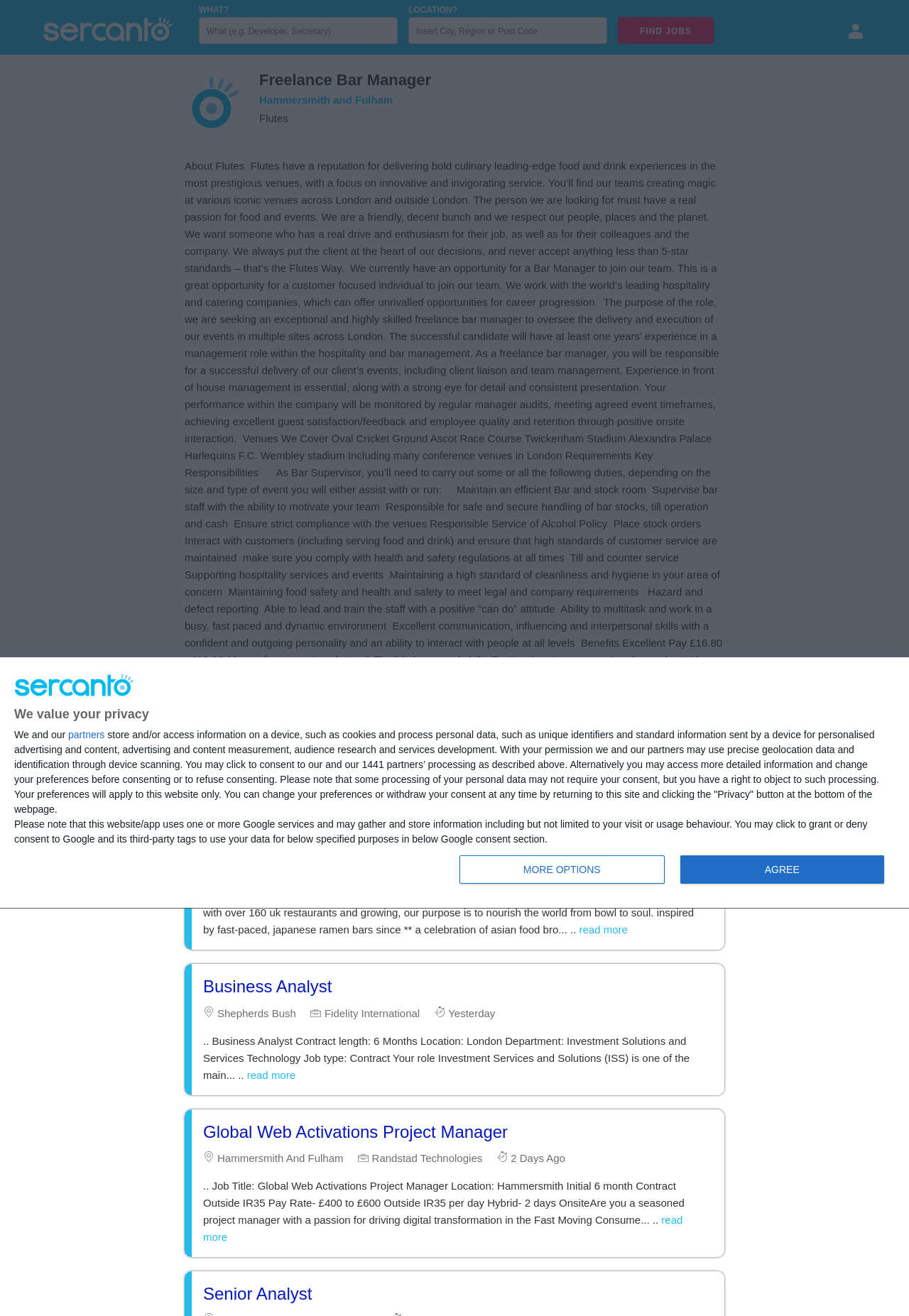Please identify the bounding box coordinates of the area that needs to be clicked to fulfill the following instruction: "Click on TRAVEL AGENTS link."

None